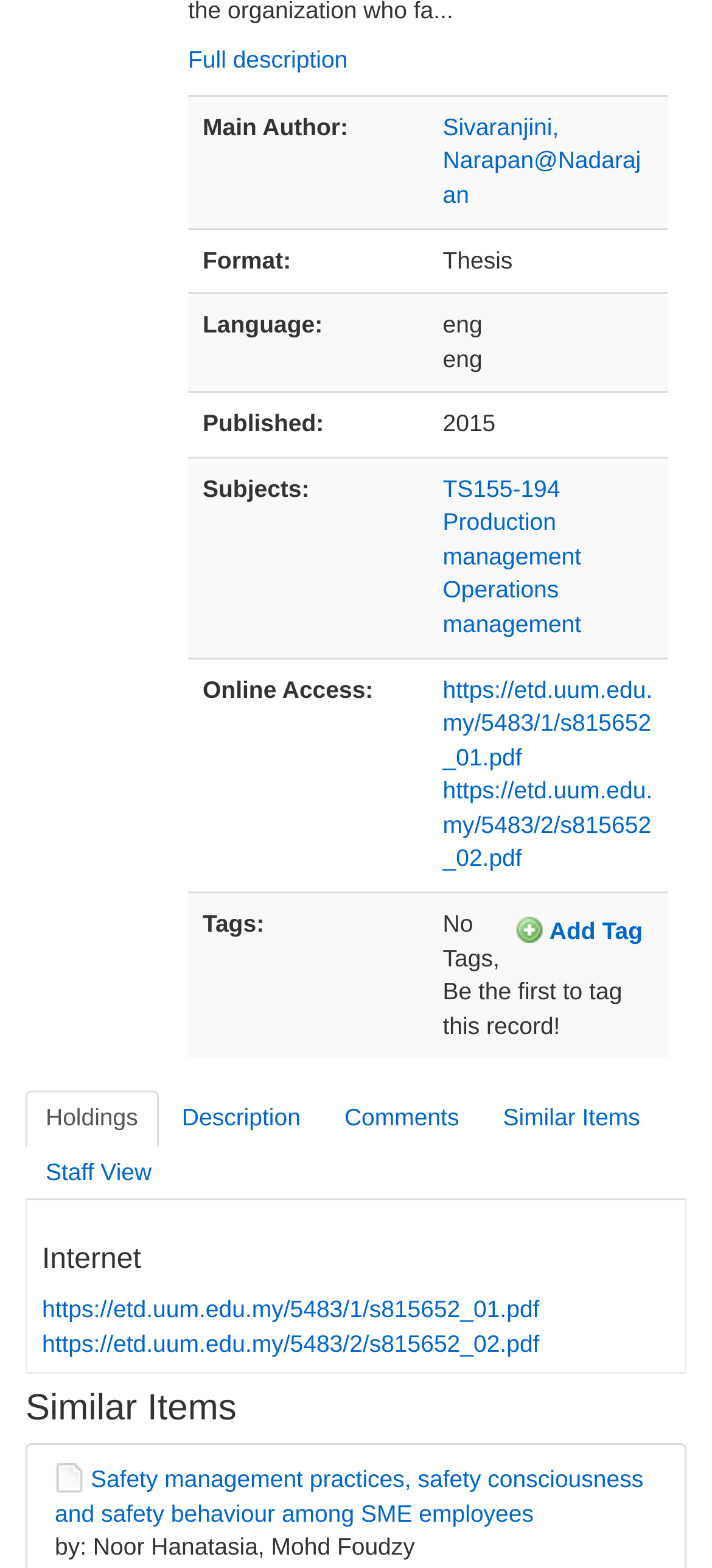Find the bounding box of the web element that fits this description: "Add Tag".

[0.707, 0.579, 0.918, 0.609]